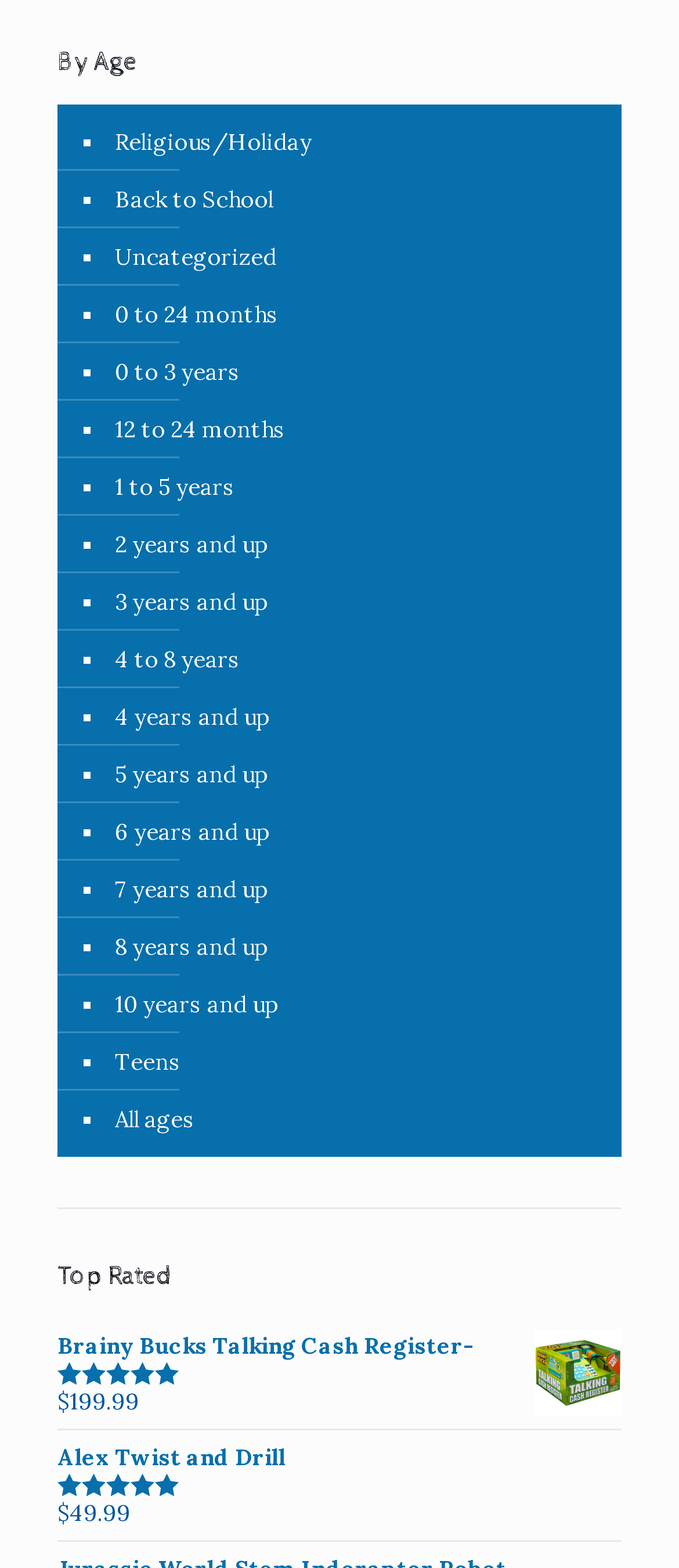Please mark the clickable region by giving the bounding box coordinates needed to complete this instruction: "Click on 'All ages'".

[0.162, 0.695, 0.89, 0.732]